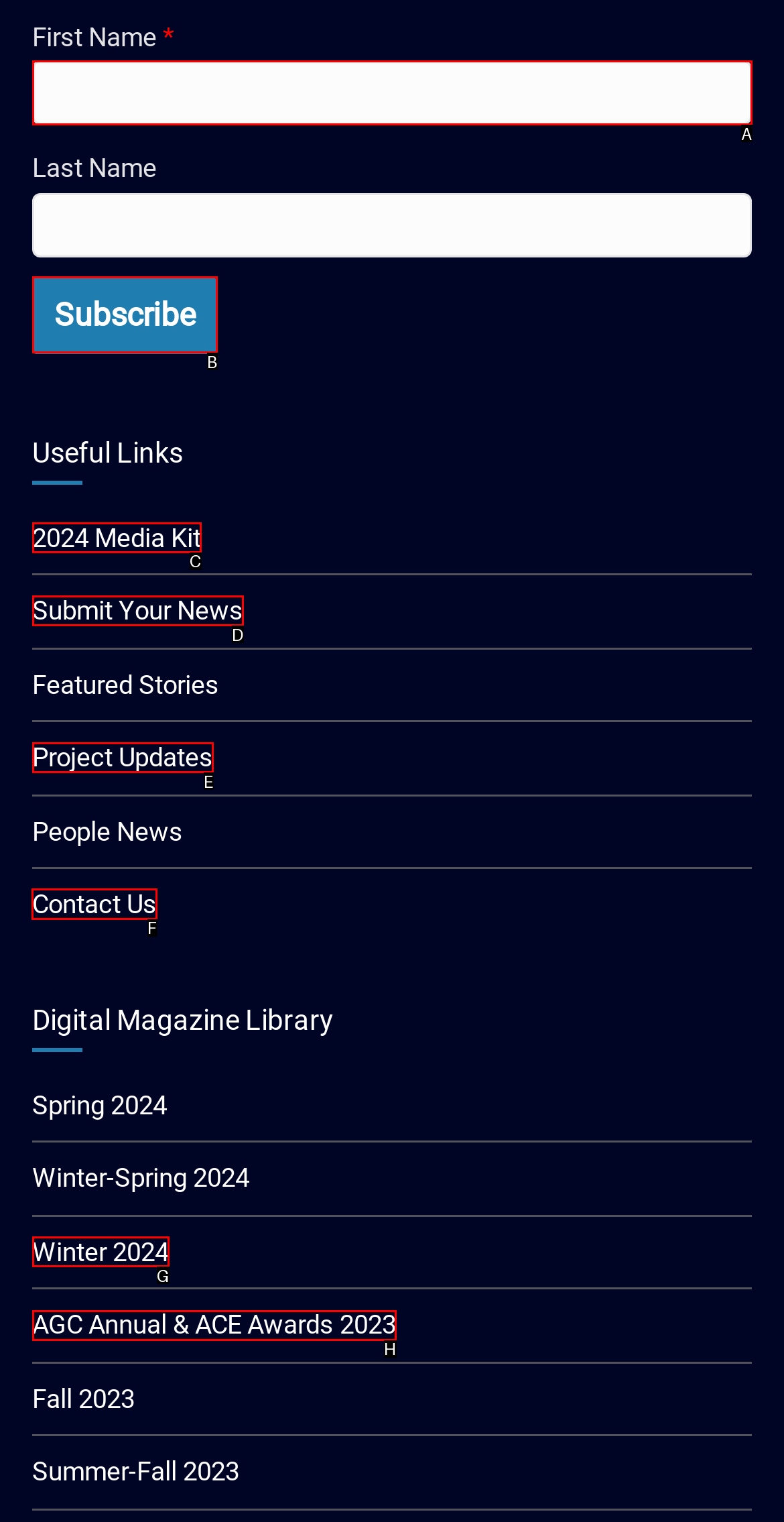Identify the correct lettered option to click in order to perform this task: Contact Us. Respond with the letter.

F